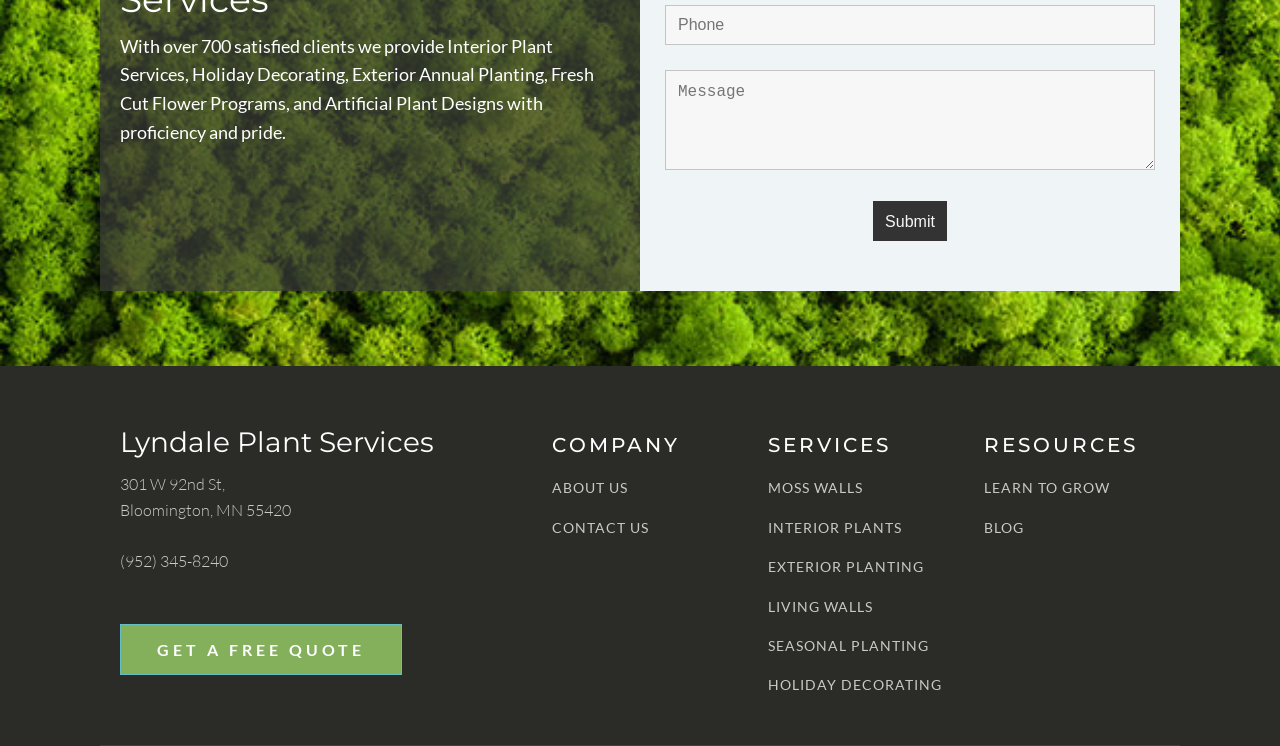What is the purpose of the 'Submit' button?
Using the image, give a concise answer in the form of a single word or short phrase.

To submit a form